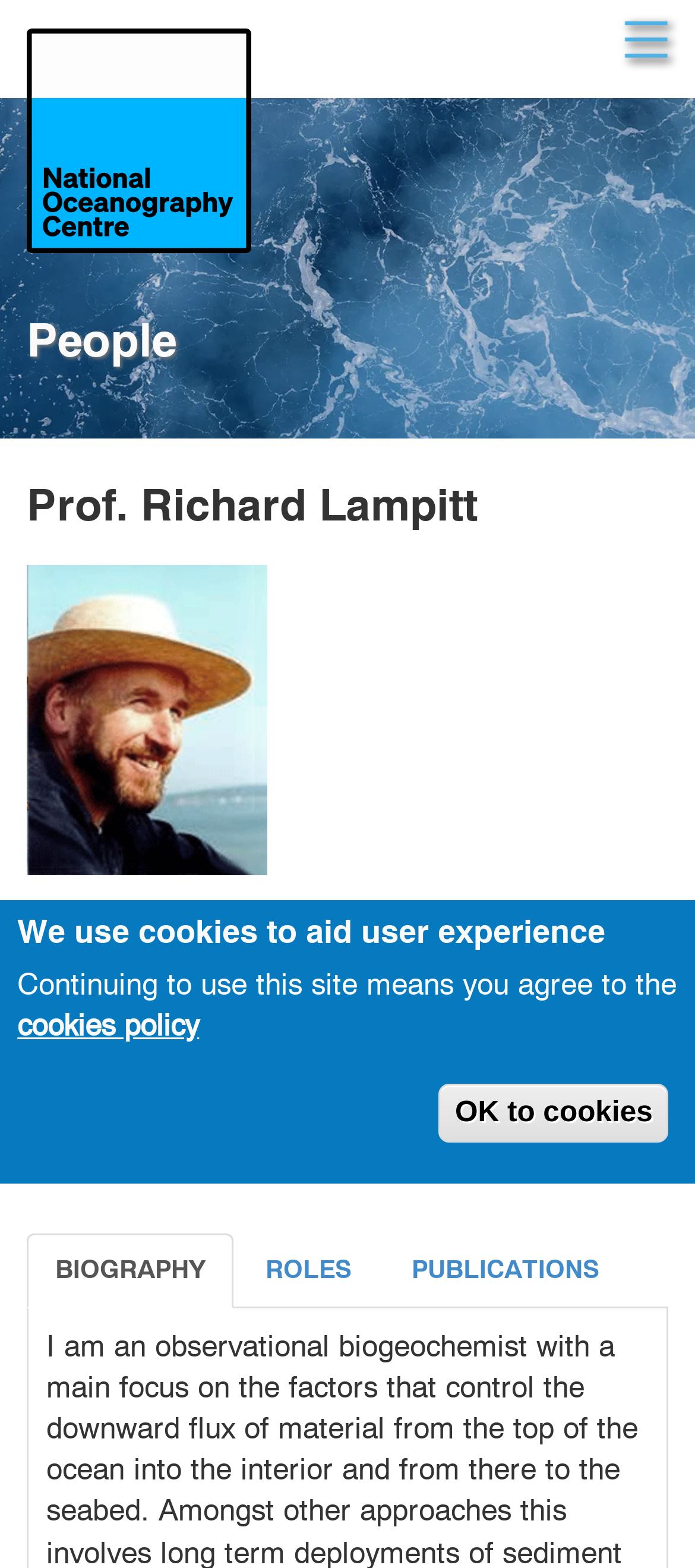Generate a thorough caption detailing the webpage content.

The webpage is about Prof. Richard Lampitt from the National Oceanography Centre. At the top left corner, there is a link to skip to the main content. On the top right corner, there is a button to open or close the menu. Below the menu button, the site logo is displayed, which is an image.

The main content is divided into sections. The first section is about the person, with a heading "People" and a subheading "Prof. Richard Lampitt". Below the subheading, there is a profile picture of Prof. Richard Lampitt. 

The next section is about the contact details, with a heading "Contact details". This section includes the group, site, email, and telephone number of Prof. Richard Lampitt. The group is "Ocean BioGeosciences", the site is "Southampton", the email is "r.lampitt at noc.ac.uk", and the telephone number is "+44 (0)23 8059 6347".

Below the contact details, there is a section about the profile, with a heading "Profile". This section has three tabs: "BIOGRAPHY", "ROLES", and "PUBLICATIONS". The "BIOGRAPHY" tab is currently active.

At the bottom of the page, there is a notification about cookies, with a heading "We use cookies to aid user experience". The notification explains that continuing to use the site means agreeing to the cookies policy, and there are two buttons: "cookies policy" and "OK to cookies".